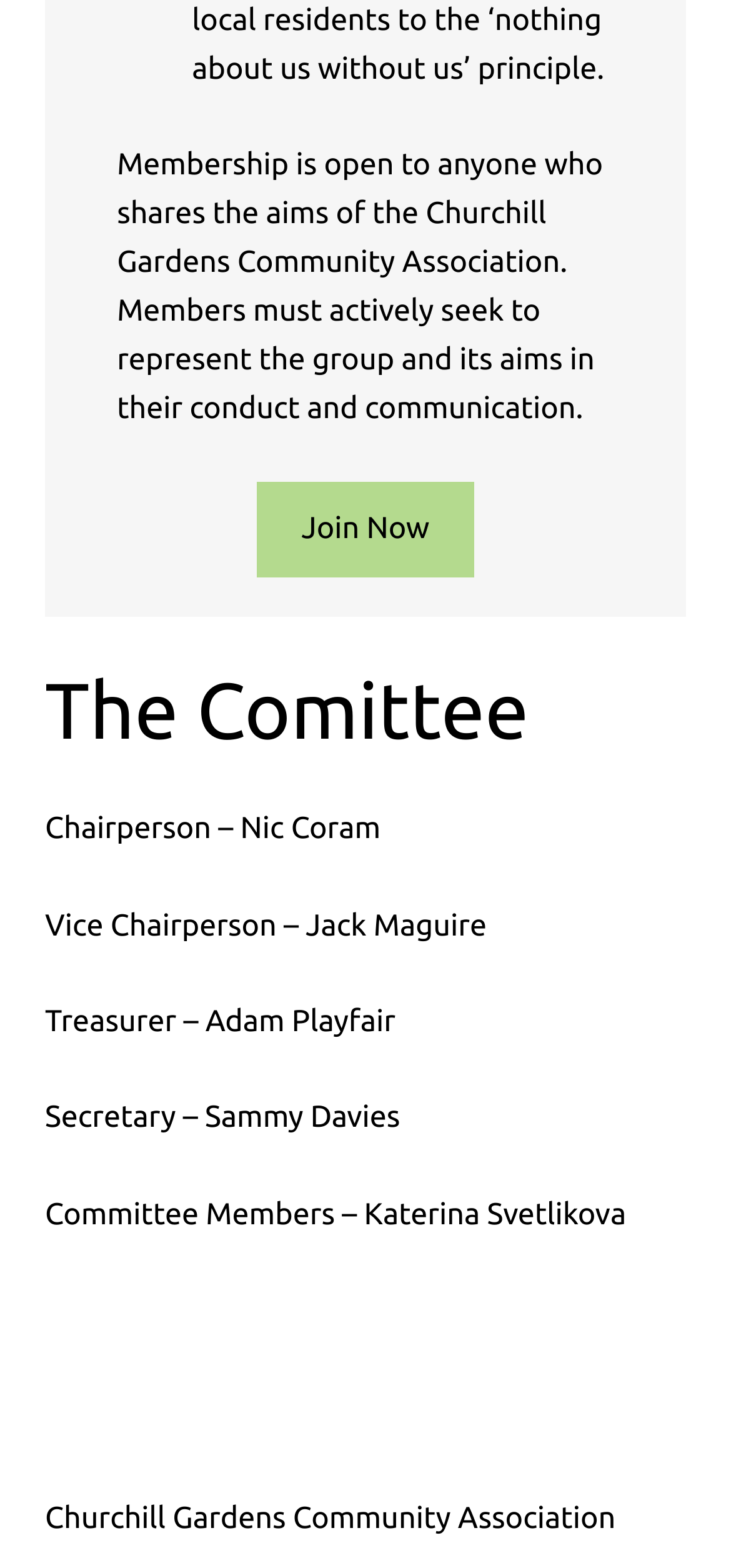By analyzing the image, answer the following question with a detailed response: Who is the Secretary of the Committee?

The StaticText element with the text 'Secretary – Sammy Davies' indicates that Sammy Davies is the Secretary of the Committee.